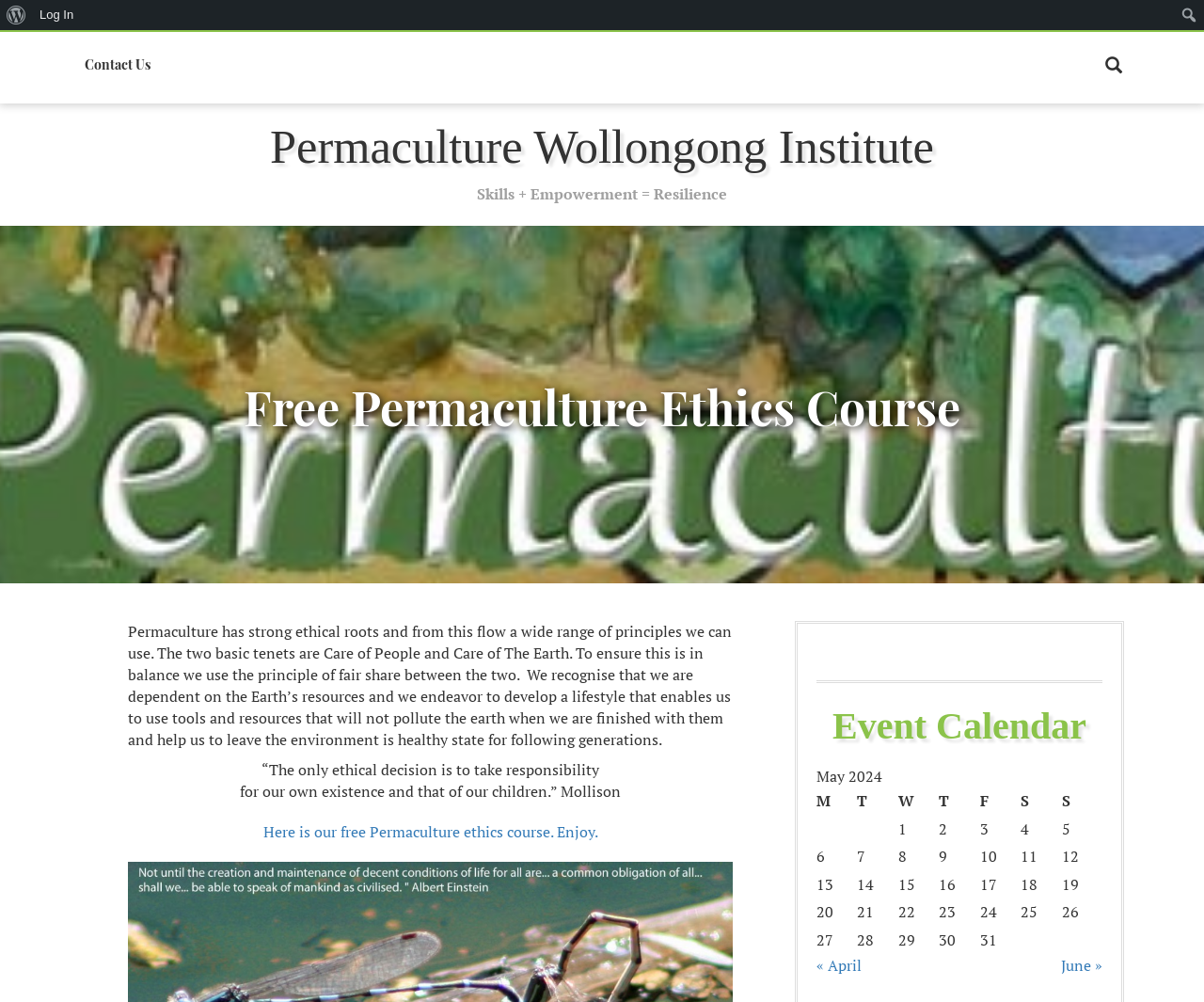Determine the bounding box coordinates of the element that should be clicked to execute the following command: "Click on the 'Newsbeat' link".

None